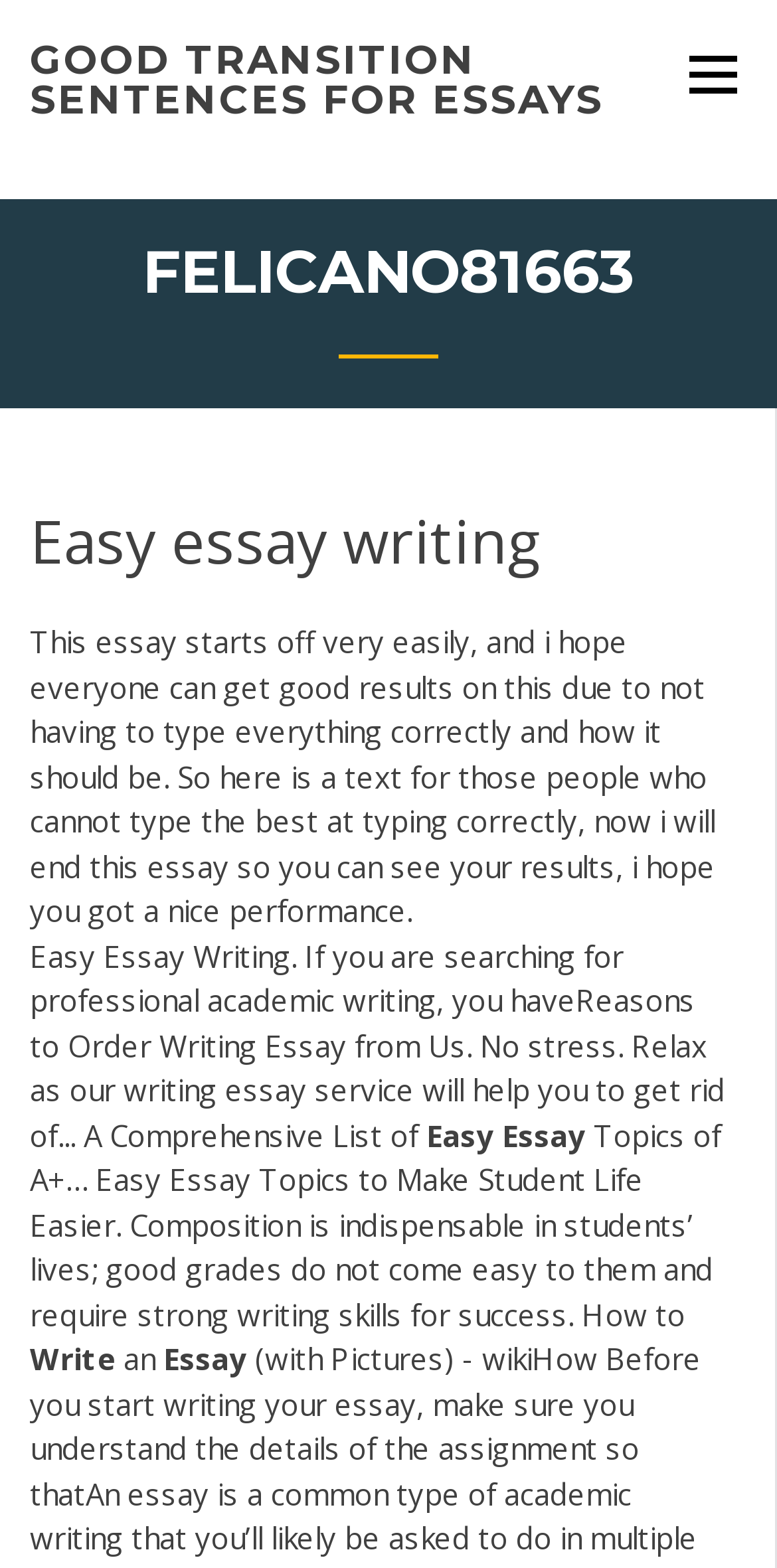Provide the bounding box coordinates of the HTML element described as: "good transition sentences for essays". The bounding box coordinates should be four float numbers between 0 and 1, i.e., [left, top, right, bottom].

[0.038, 0.023, 0.777, 0.079]